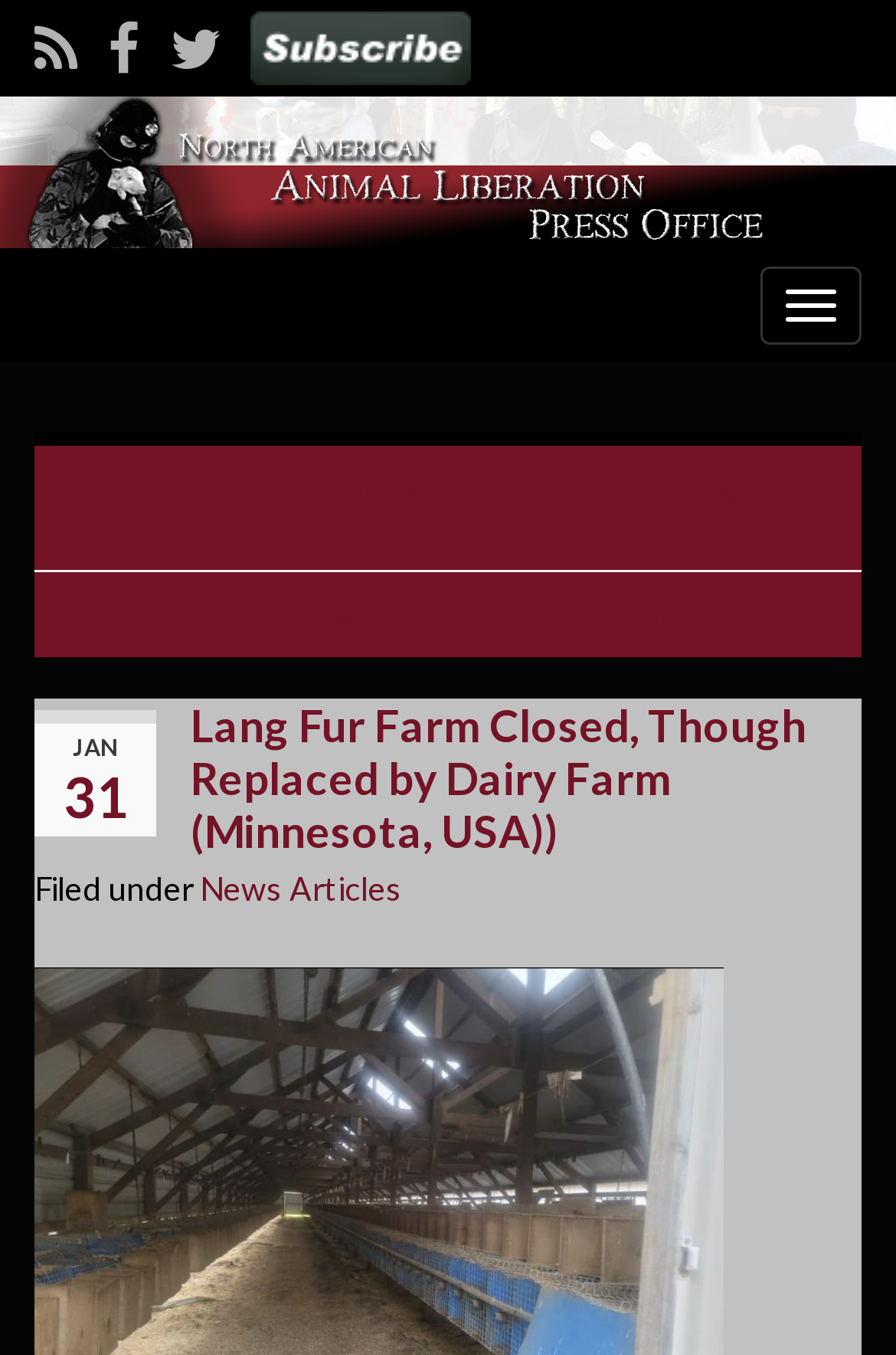Can you locate the main headline on this webpage and provide its text content?

Lang Fur Farm Closed, Though Replaced by Dairy Farm (Minnesota, USA))